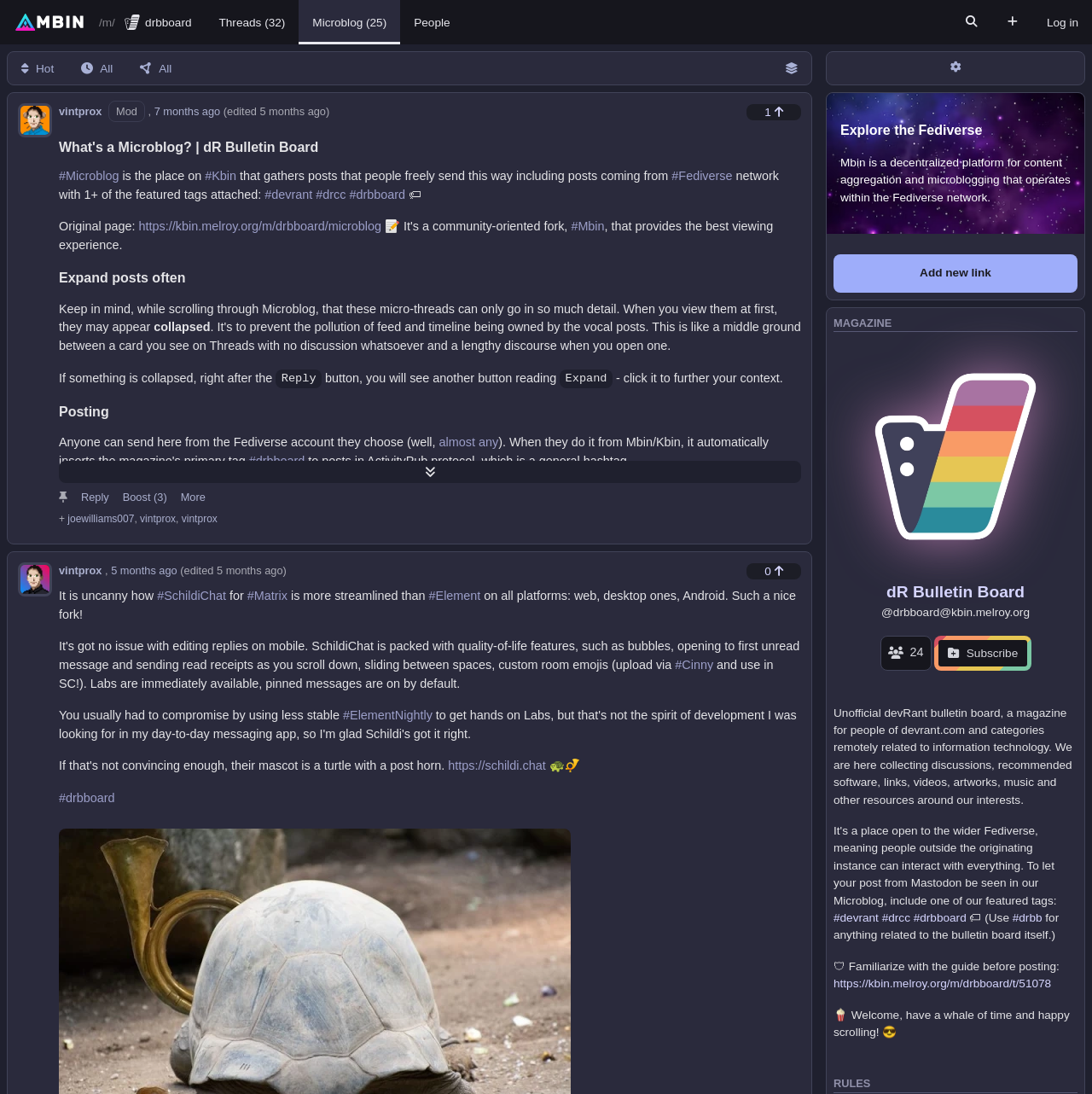Please provide a one-word or short phrase answer to the question:
What is the protocol used for posting?

ActivityPub